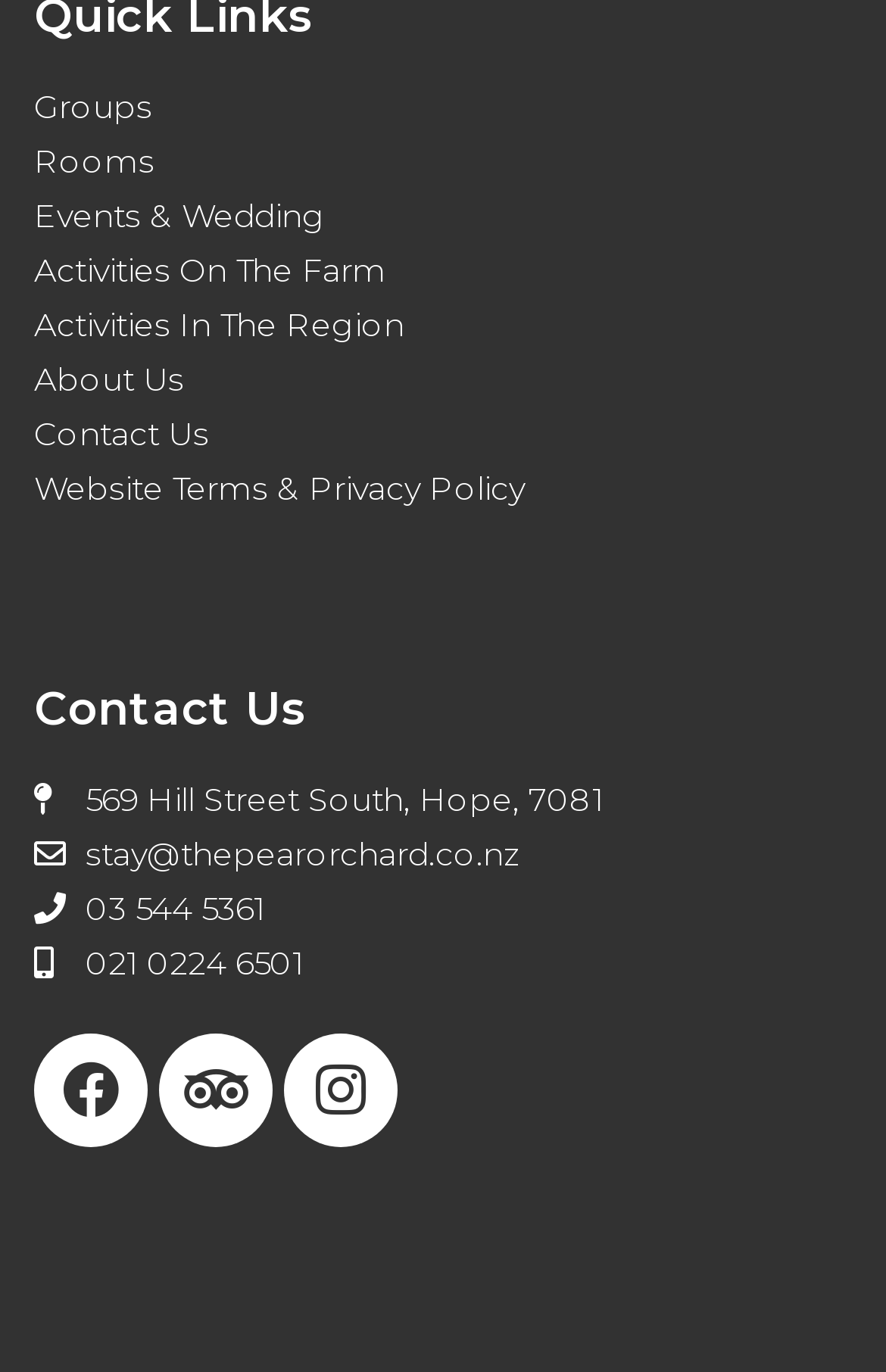Identify the bounding box coordinates of the clickable region necessary to fulfill the following instruction: "Click on Groups". The bounding box coordinates should be four float numbers between 0 and 1, i.e., [left, top, right, bottom].

[0.038, 0.061, 1.0, 0.096]